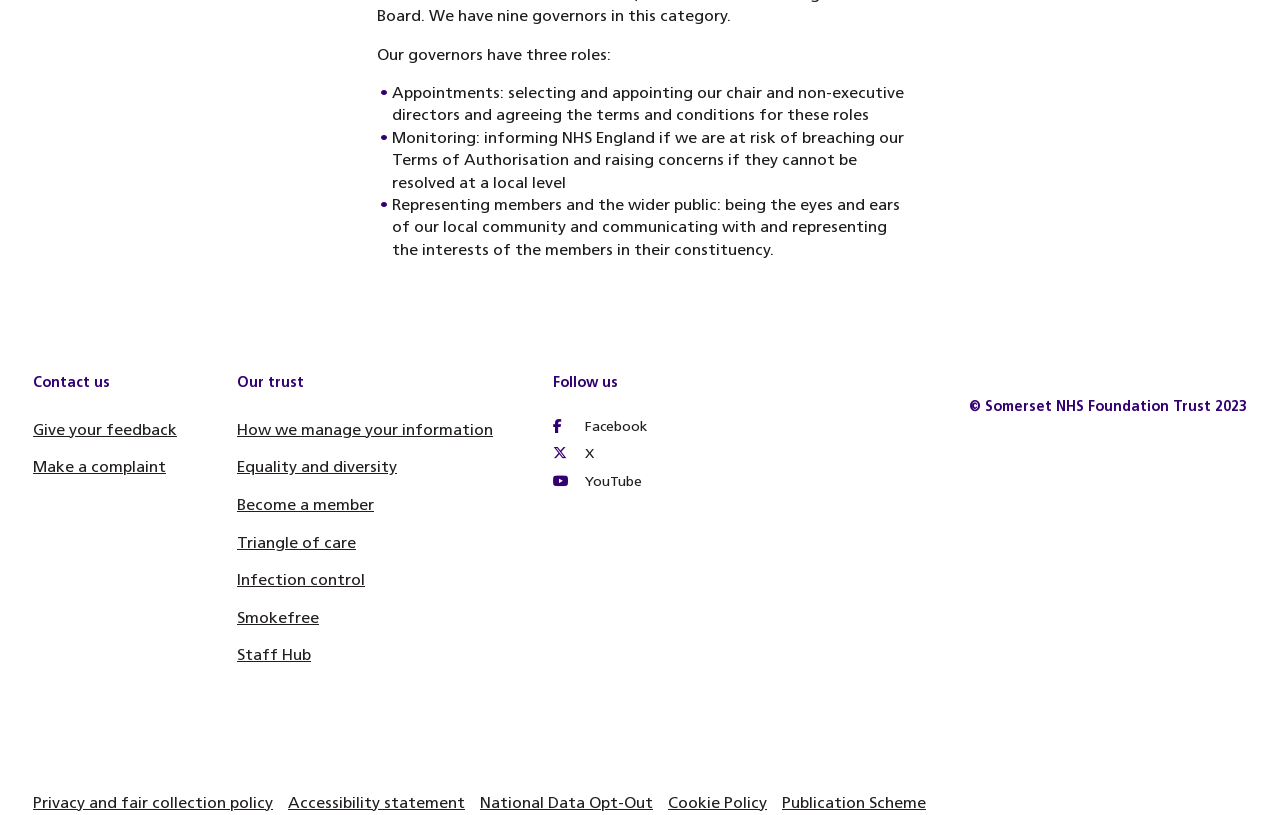Find the bounding box coordinates of the area that needs to be clicked in order to achieve the following instruction: "Follow us on Facebook". The coordinates should be specified as four float numbers between 0 and 1, i.e., [left, top, right, bottom].

[0.432, 0.511, 0.505, 0.535]